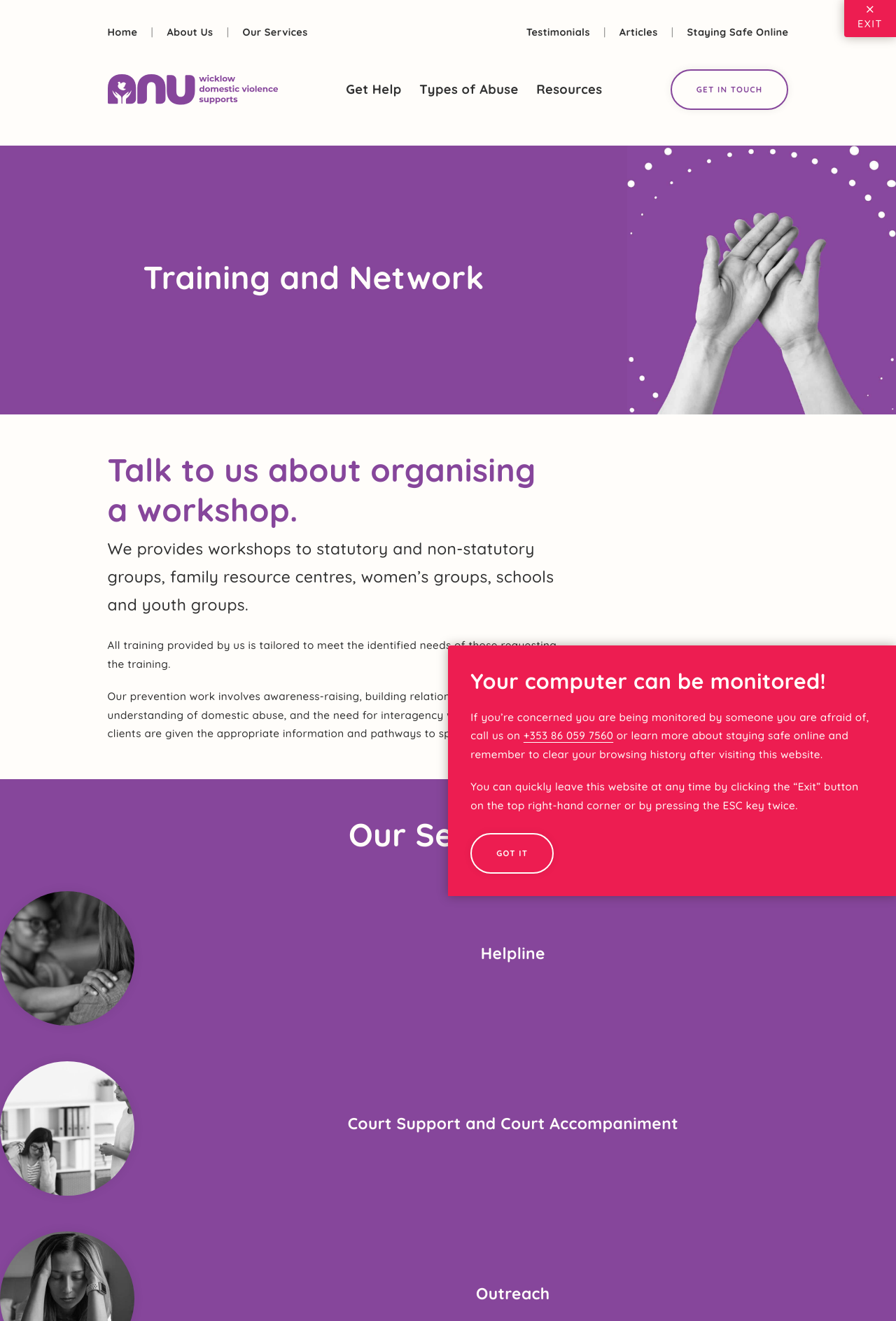Please determine the heading text of this webpage.

Training and Network